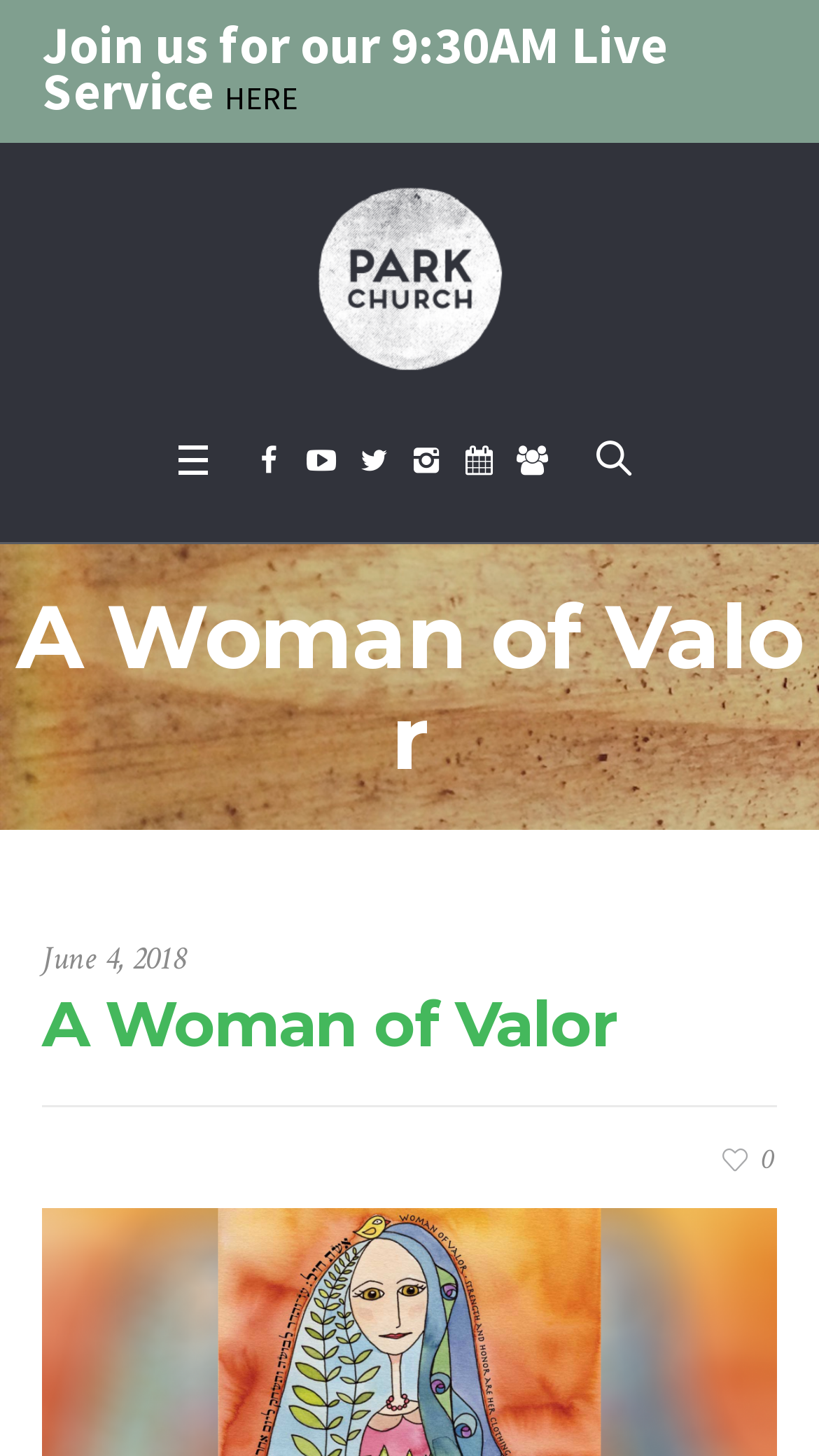Show me the bounding box coordinates of the clickable region to achieve the task as per the instruction: "Click HERE to join".

[0.274, 0.053, 0.364, 0.081]